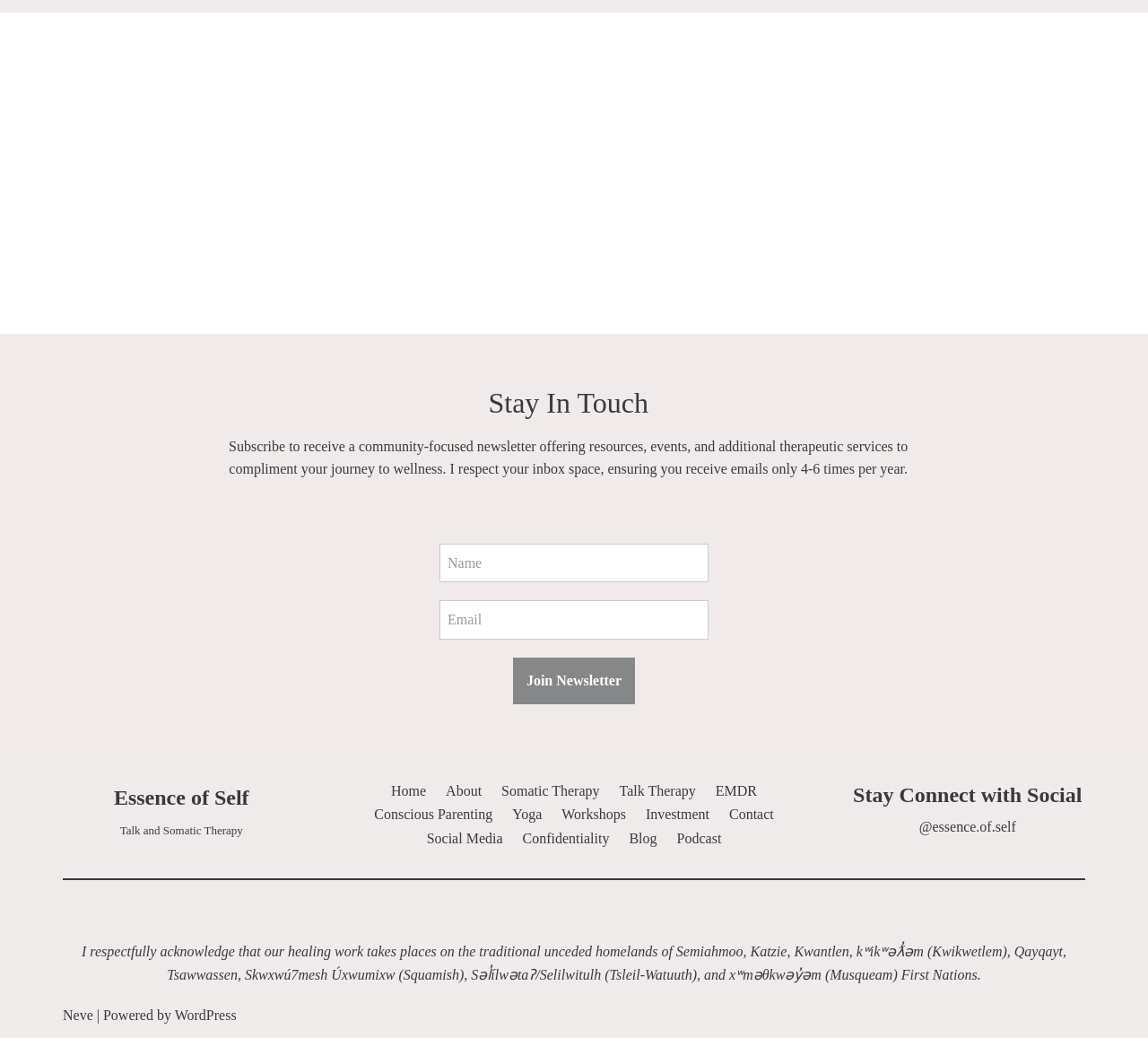Find the bounding box coordinates for the element that must be clicked to complete the instruction: "Follow on social media". The coordinates should be four float numbers between 0 and 1, indicated as [left, top, right, bottom].

[0.801, 0.789, 0.885, 0.804]